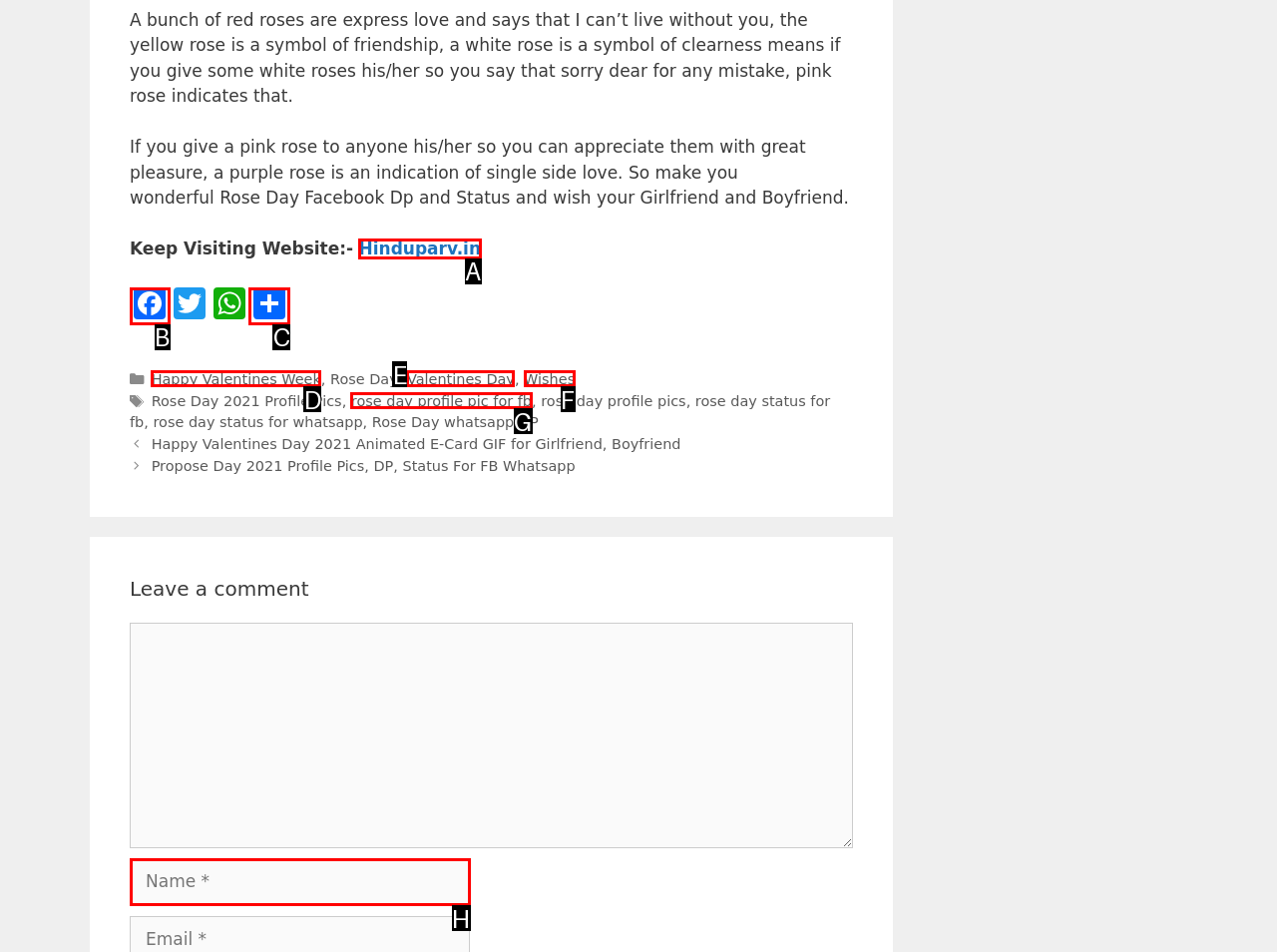Select the appropriate HTML element to click for the following task: Click on the Share link
Answer with the letter of the selected option from the given choices directly.

C